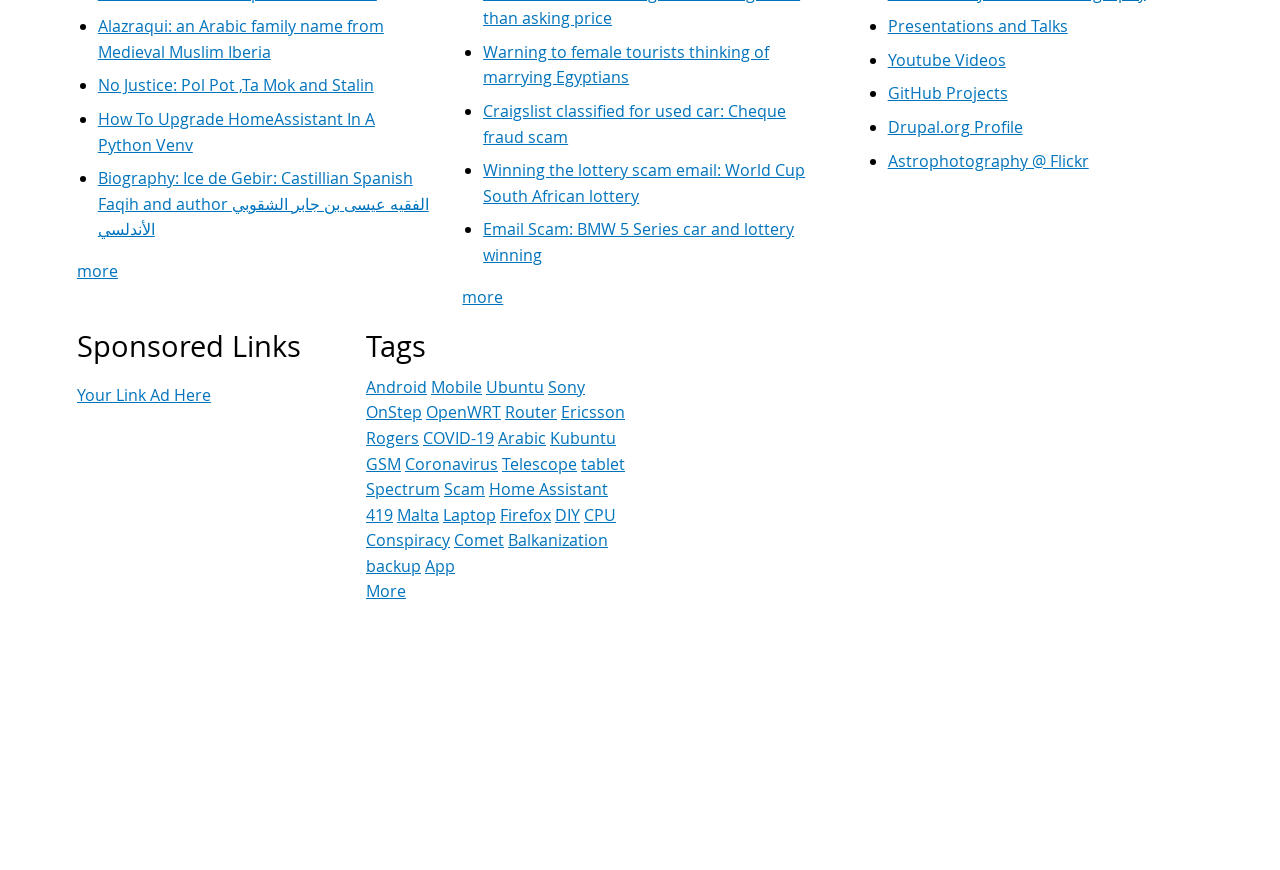Please respond to the question using a single word or phrase:
What is the category of the link 'How To Upgrade HomeAssistant In A Python Venv'?

Tutorial